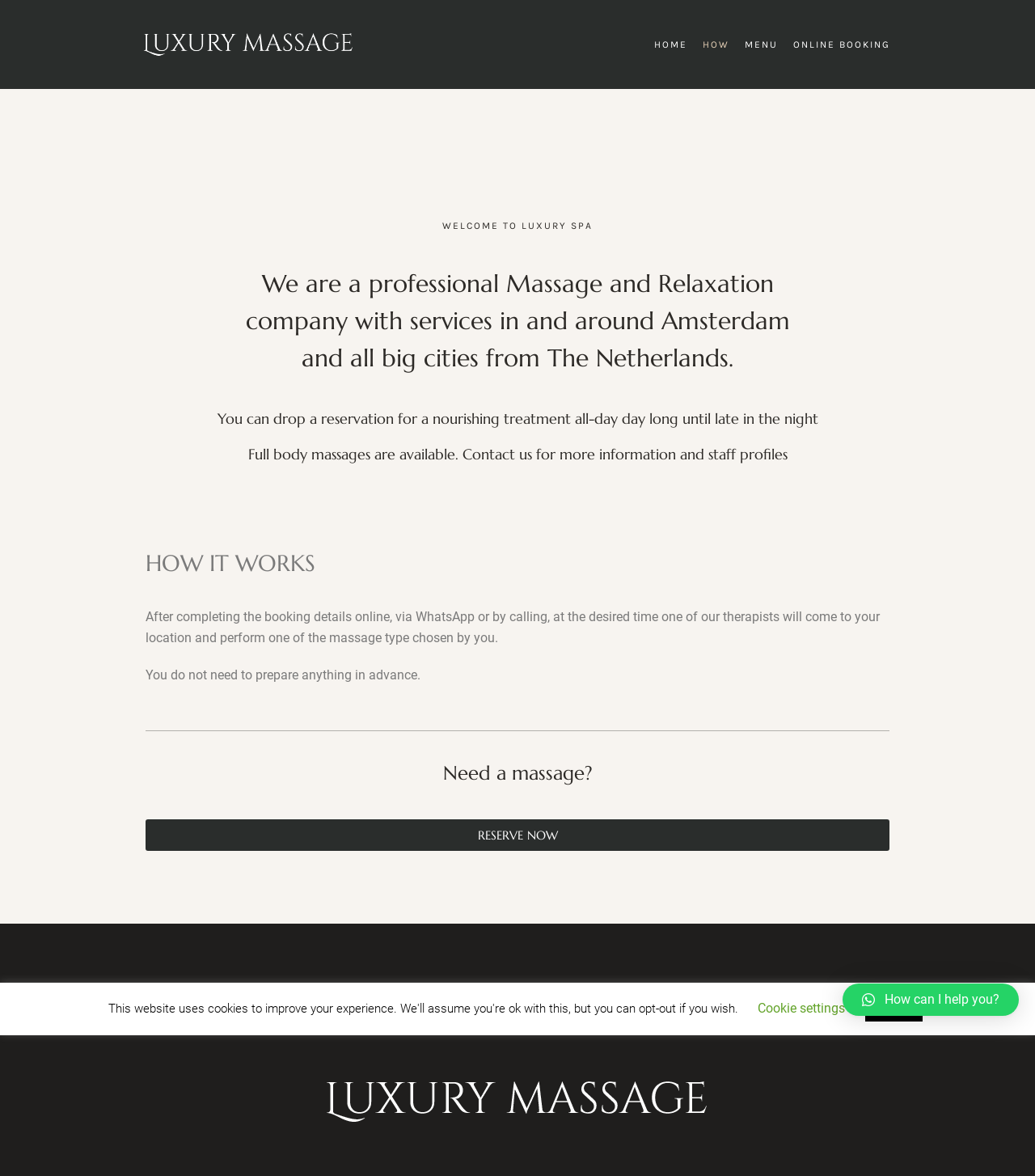Please extract the webpage's main title and generate its text content.

We are a professional Massage and Relaxation
company with services in and around Amsterdam
and all big cities from The Netherlands.